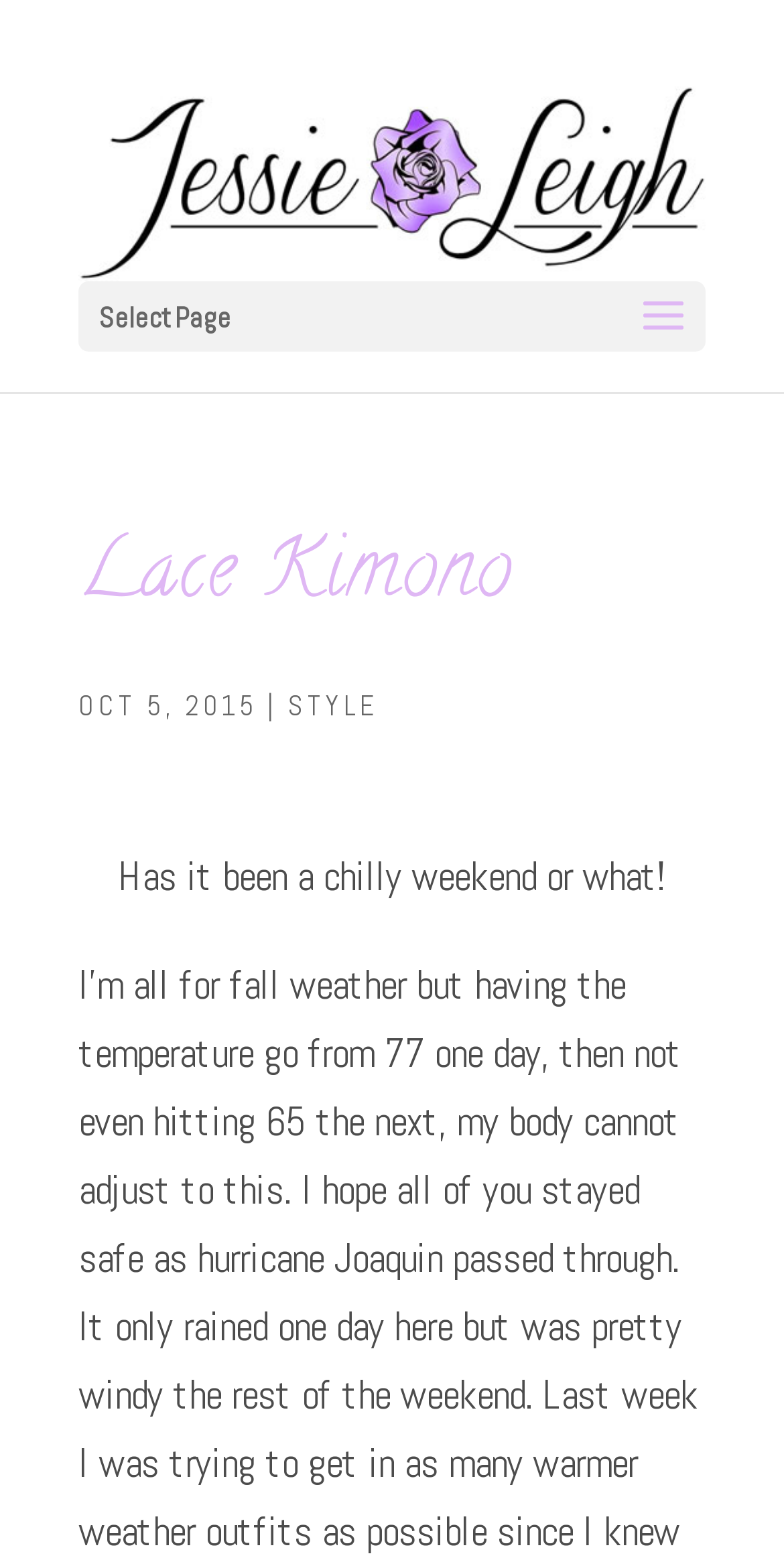What is the author of the article?
Based on the screenshot, answer the question with a single word or phrase.

Jessie Leigh